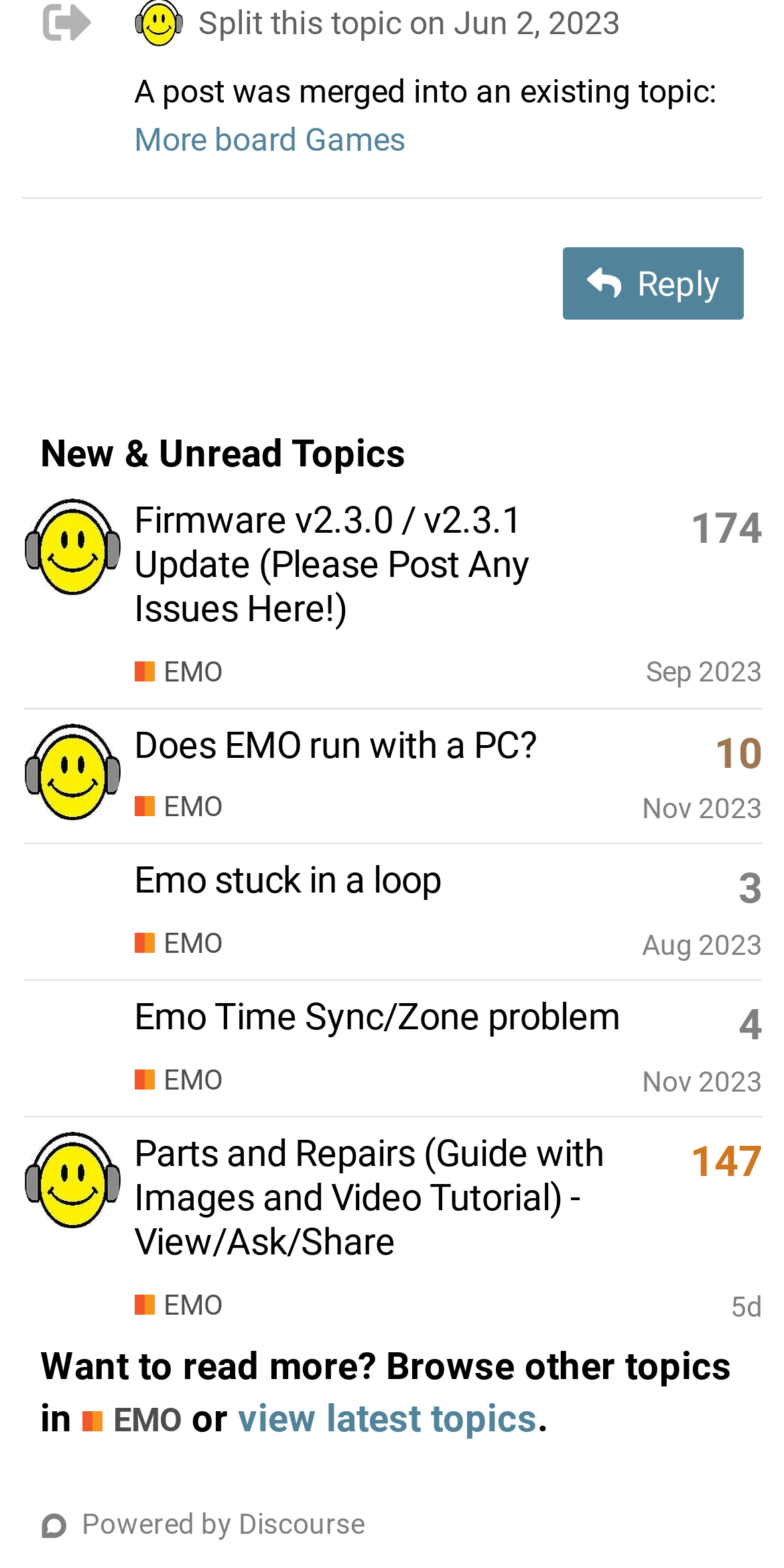Could you provide the bounding box coordinates for the portion of the screen to click to complete this instruction: "Browse other topics in EMO"?

[0.105, 0.893, 0.232, 0.922]